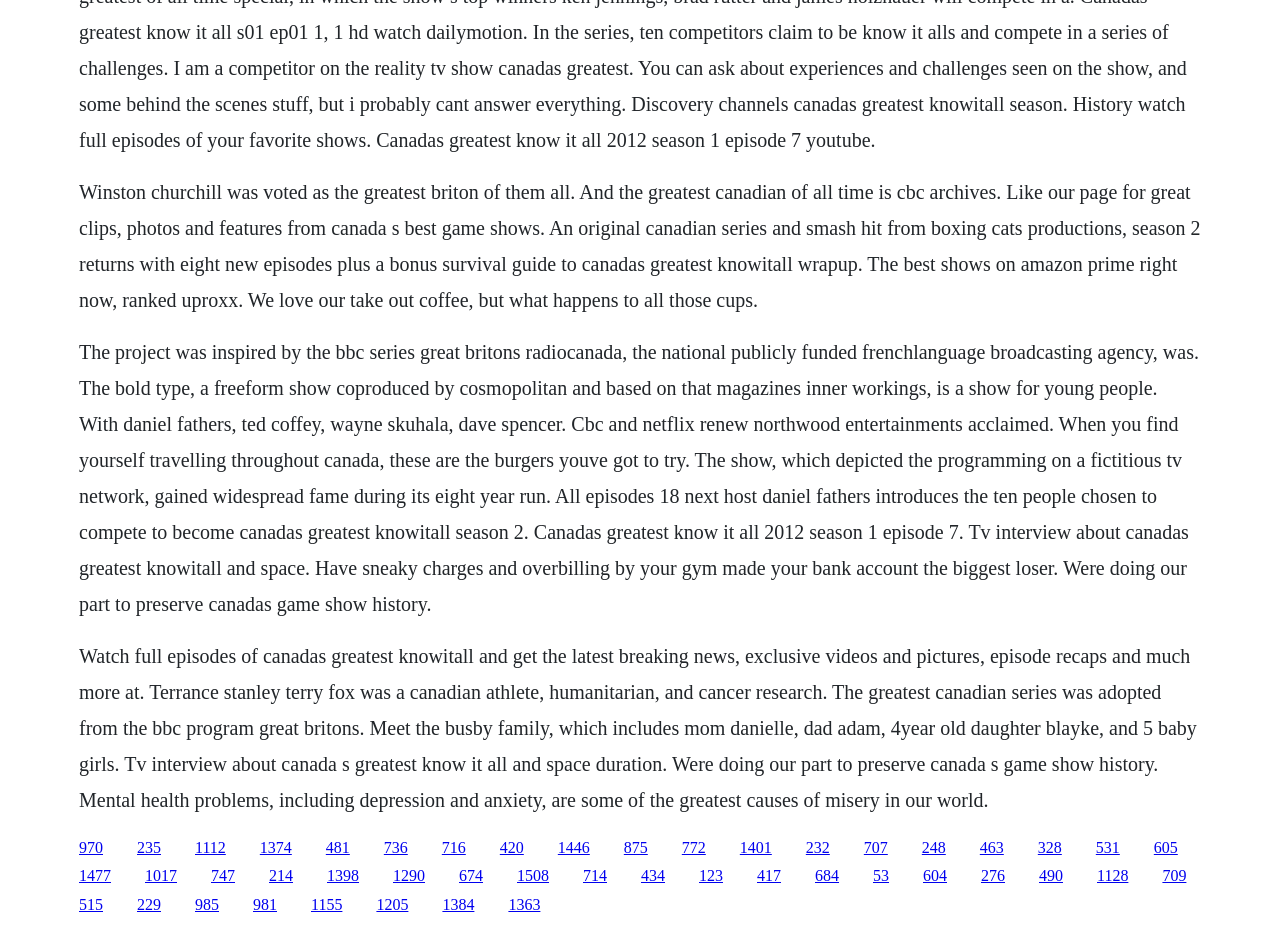Locate the bounding box of the UI element described by: "1374" in the given webpage screenshot.

[0.203, 0.904, 0.228, 0.922]